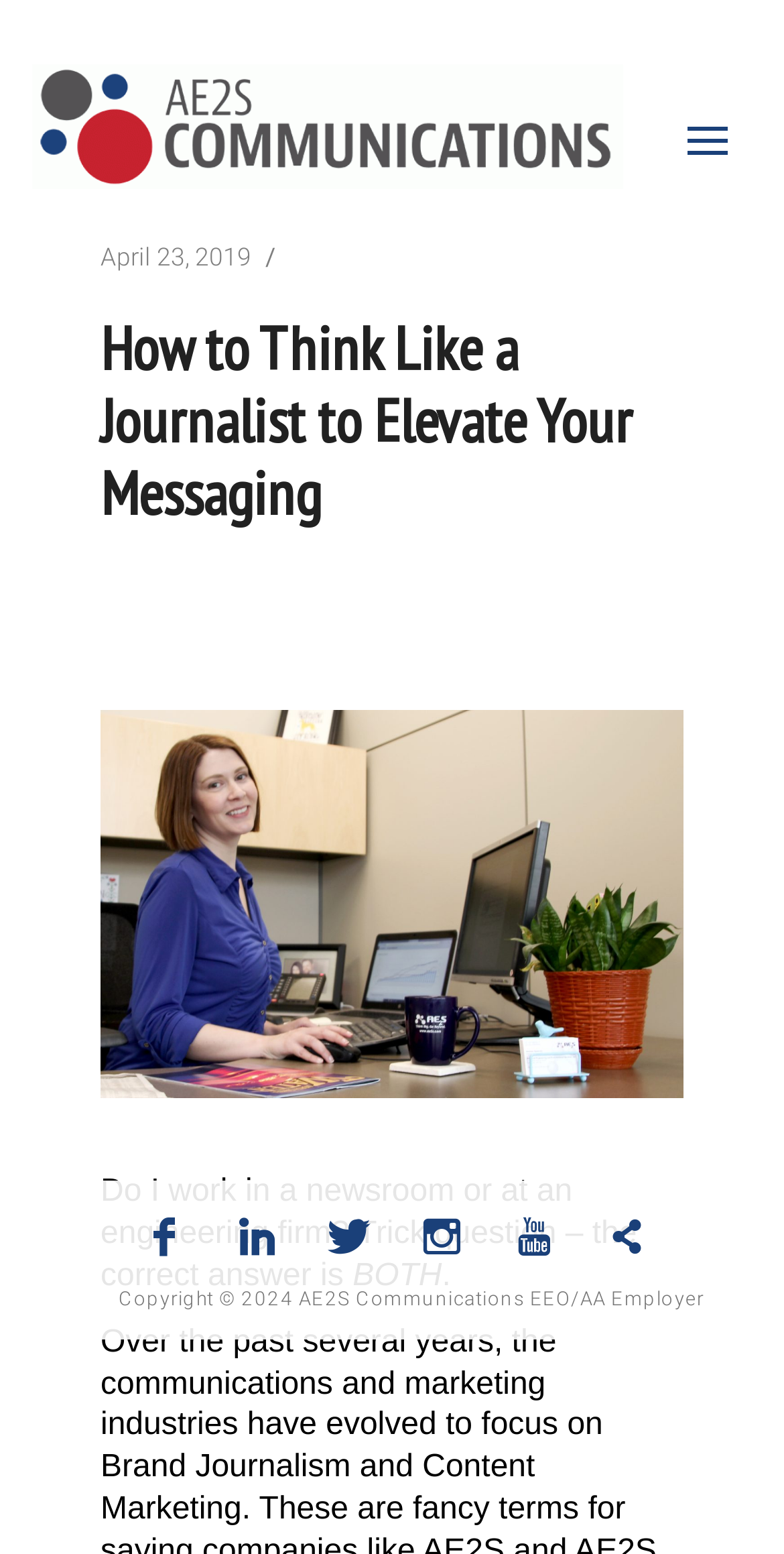What is the date of the article?
Refer to the screenshot and deliver a thorough answer to the question presented.

The date of the article can be found in the time element within the header section, which has a bounding box coordinate of [0.128, 0.156, 0.321, 0.175]. The StaticText within the time element is 'April 23, 2019'.